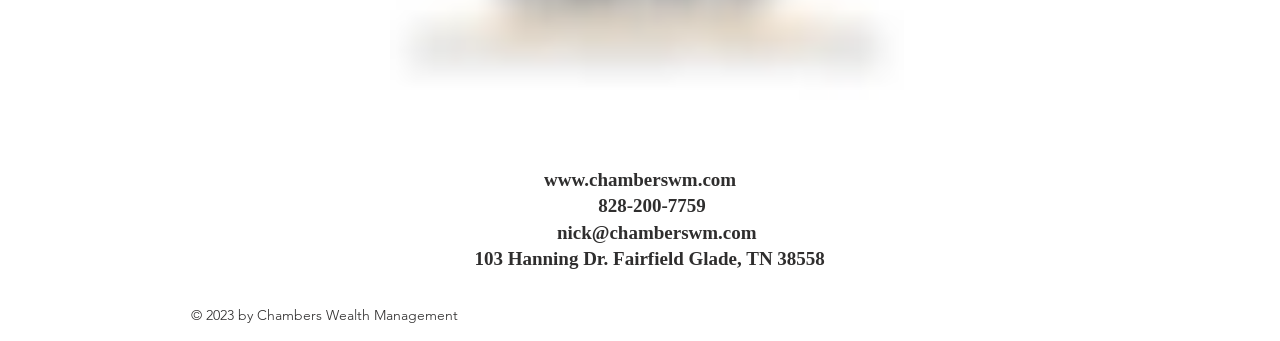Determine the bounding box coordinates for the UI element matching this description: "nick@chamberswm.com".

[0.435, 0.65, 0.591, 0.712]